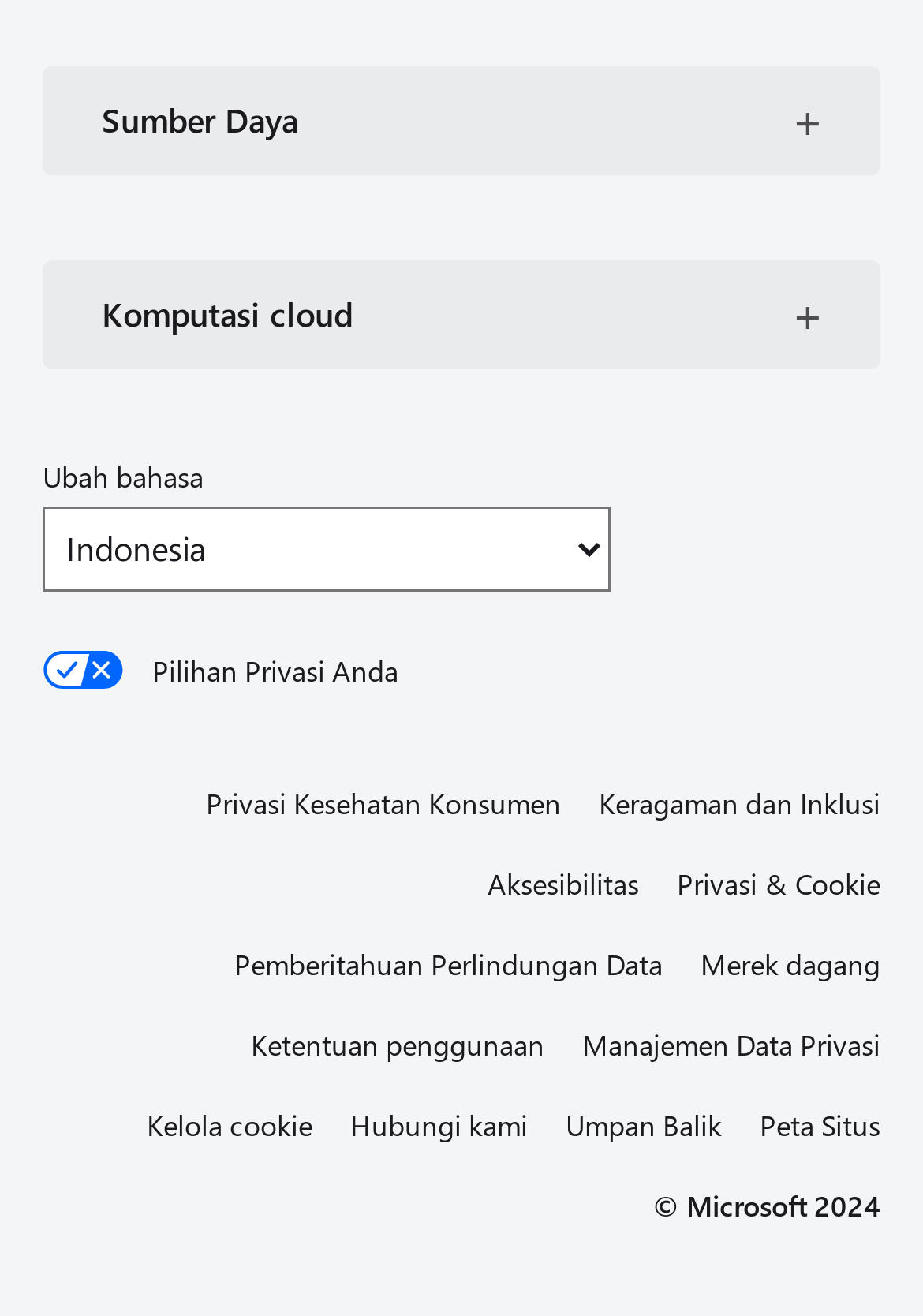Using the provided description Aksesibilitas, find the bounding box coordinates for the UI element. Provide the coordinates in (top-left x, top-left y, bottom-right x, bottom-right y) format, ensuring all values are between 0 and 1.

[0.528, 0.651, 0.692, 0.691]